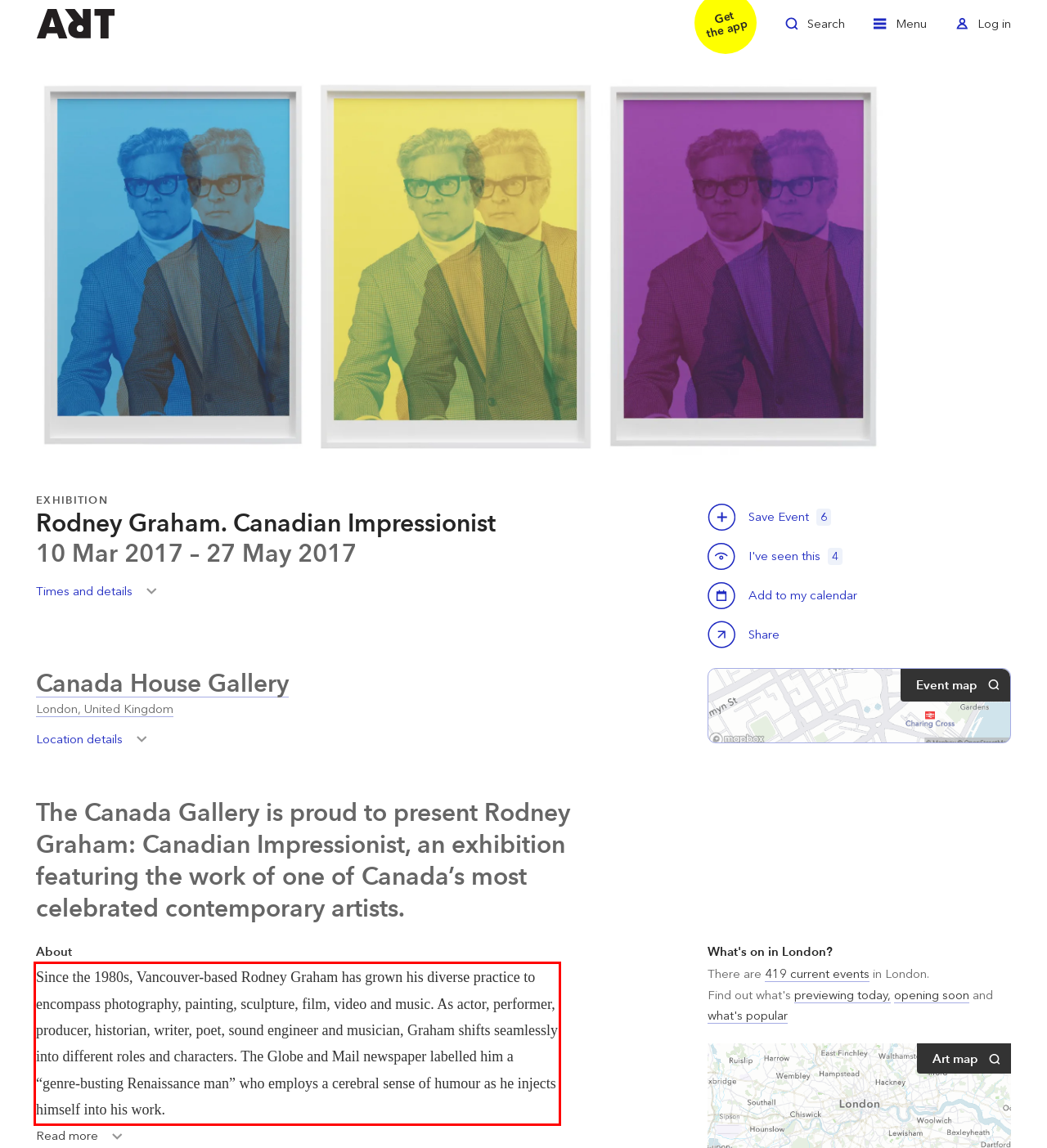Examine the screenshot of the webpage, locate the red bounding box, and perform OCR to extract the text contained within it.

Since the 1980s, Vancouver-based Rodney Graham has grown his diverse practice to encompass photography, painting, sculpture, film, video and music. As actor, performer, producer, historian, writer, poet, sound engineer and musician, Graham shifts seamlessly into different roles and characters. The Globe and Mail newspaper labelled him a “genre-busting Renaissance man” who employs a cerebral sense of humour as he injects himself into his work.